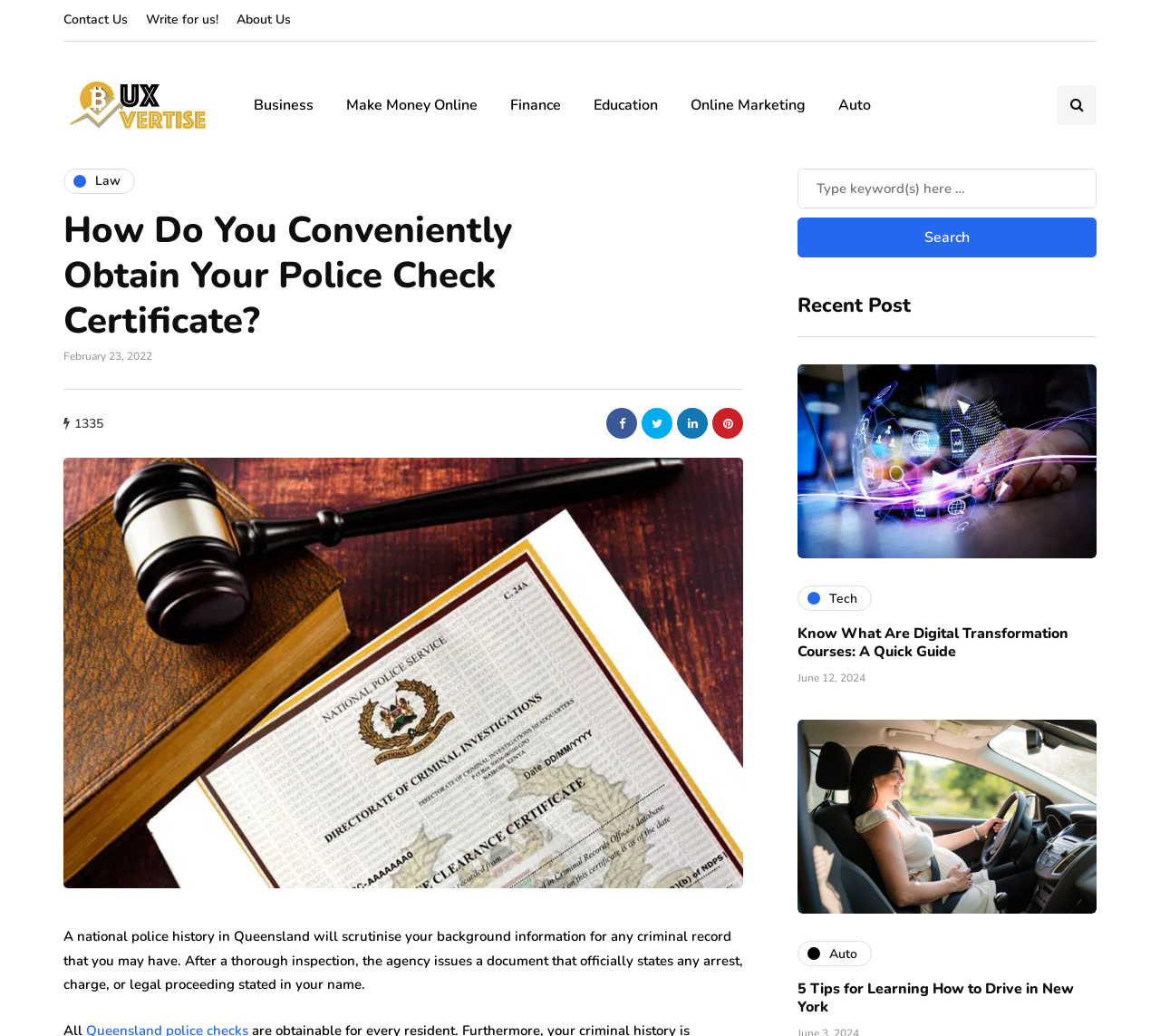Locate the UI element described by title="Share with LinkedIn" in the provided webpage screenshot. Return the bounding box coordinates in the format (top-left x, top-left y, bottom-right x, bottom-right y), ensuring all values are between 0 and 1.

[0.584, 0.394, 0.61, 0.423]